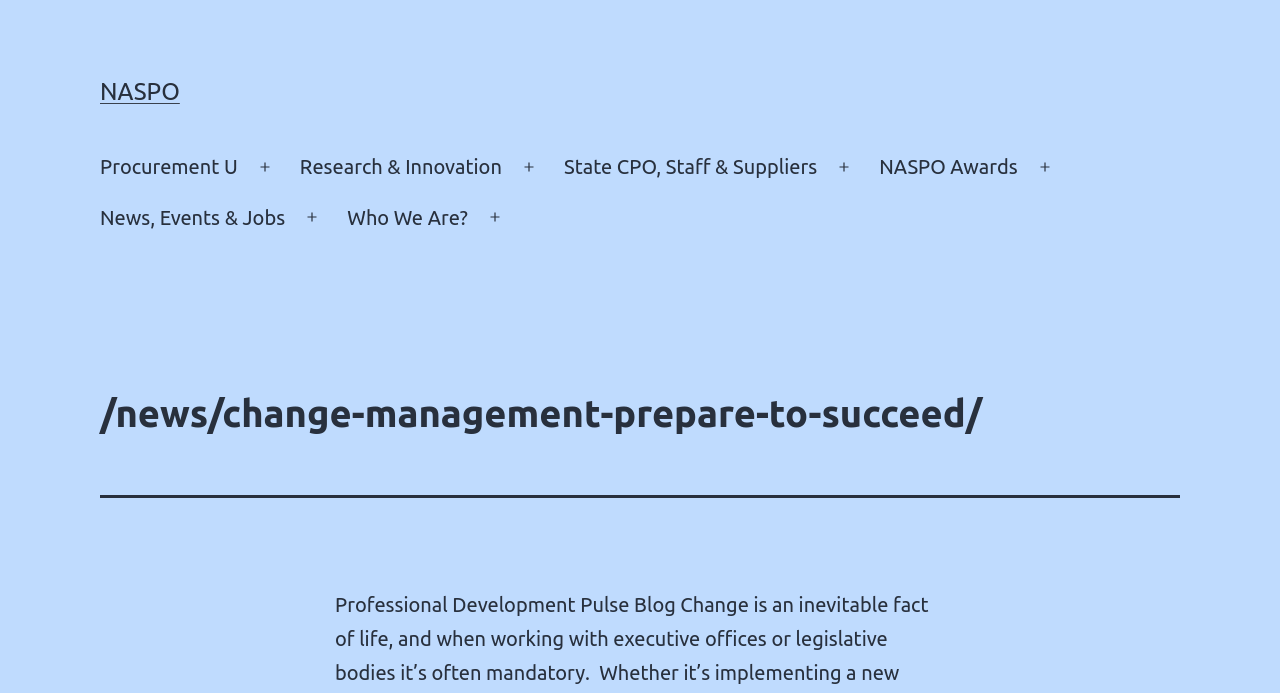What is the text of the header?
Using the visual information, reply with a single word or short phrase.

/news/change-management-prepare-to-succeed/